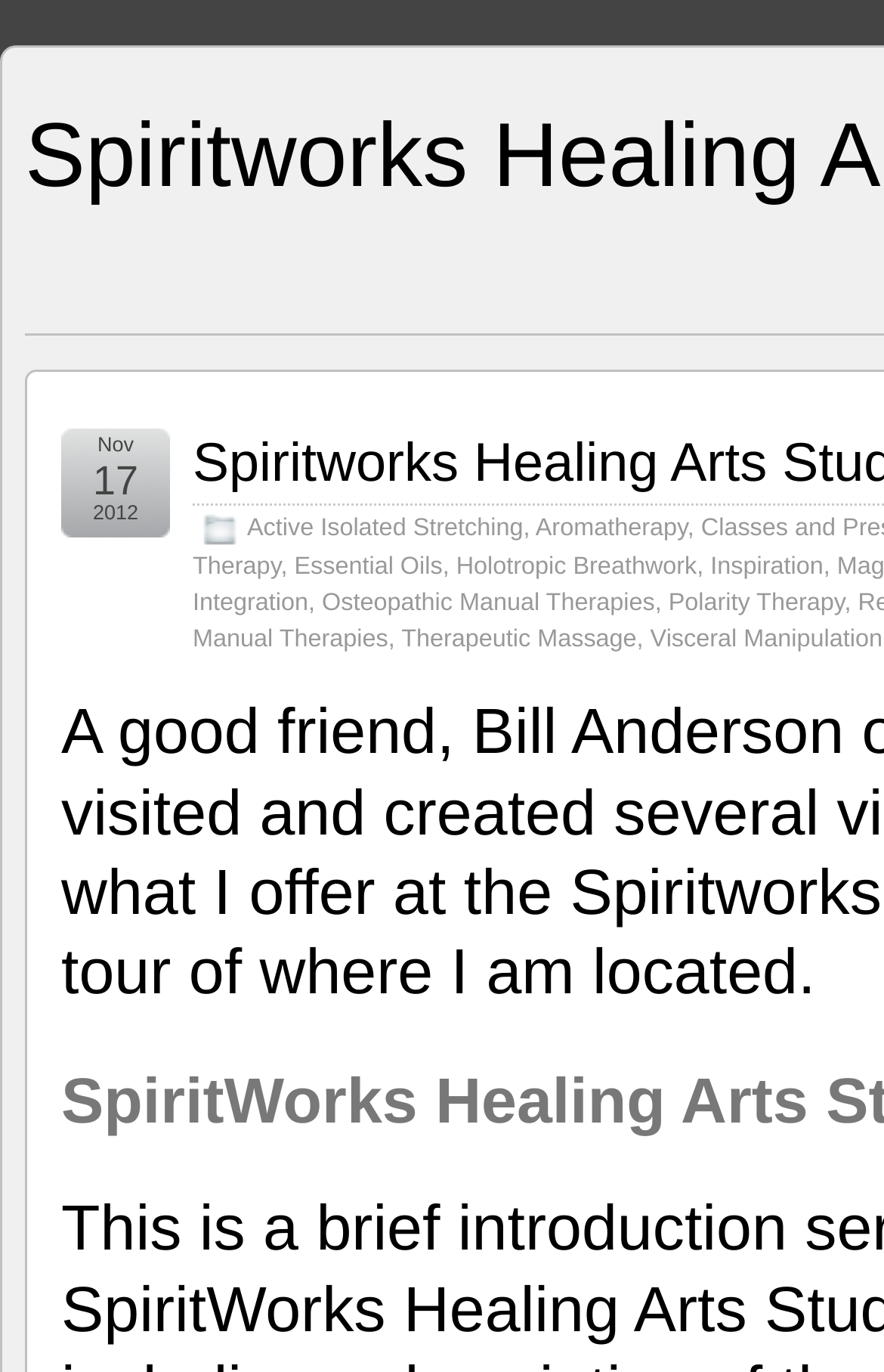Please locate the bounding box coordinates for the element that should be clicked to achieve the following instruction: "Check out Therapeutic Massage". Ensure the coordinates are given as four float numbers between 0 and 1, i.e., [left, top, right, bottom].

[0.454, 0.456, 0.72, 0.476]